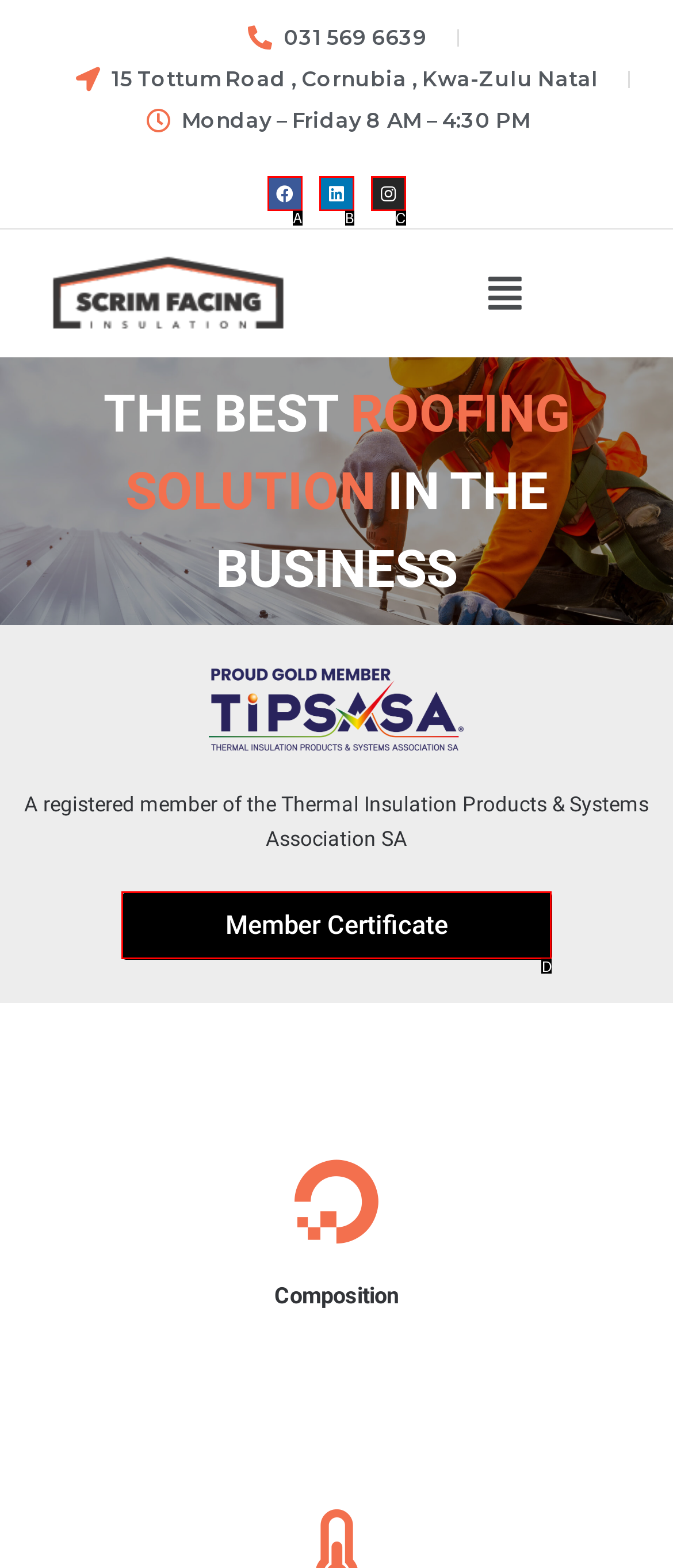Tell me which option best matches the description: Linkedin
Answer with the option's letter from the given choices directly.

B